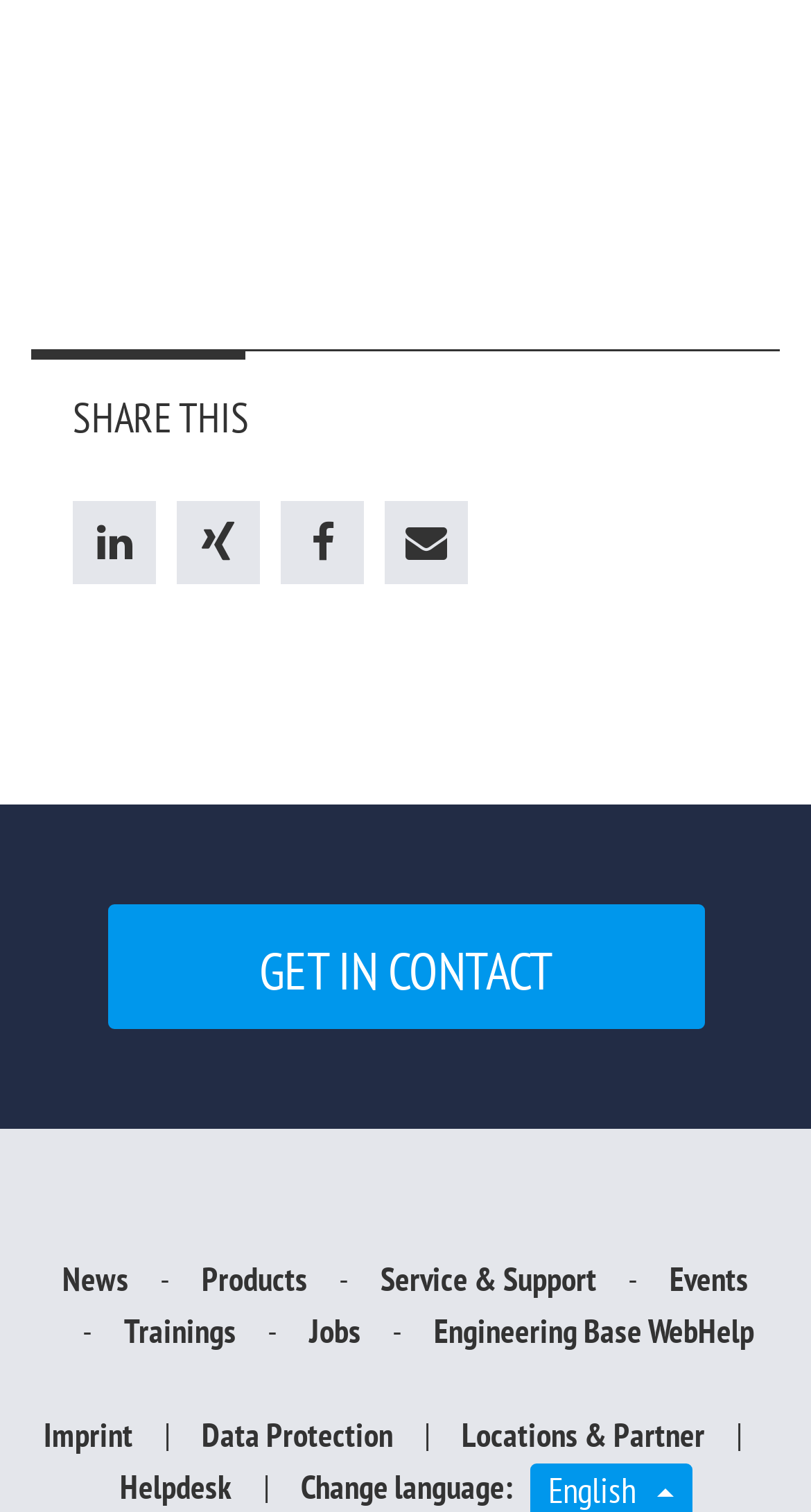Please find the bounding box for the UI component described as follows: "Get in contact".

[0.132, 0.598, 0.868, 0.68]